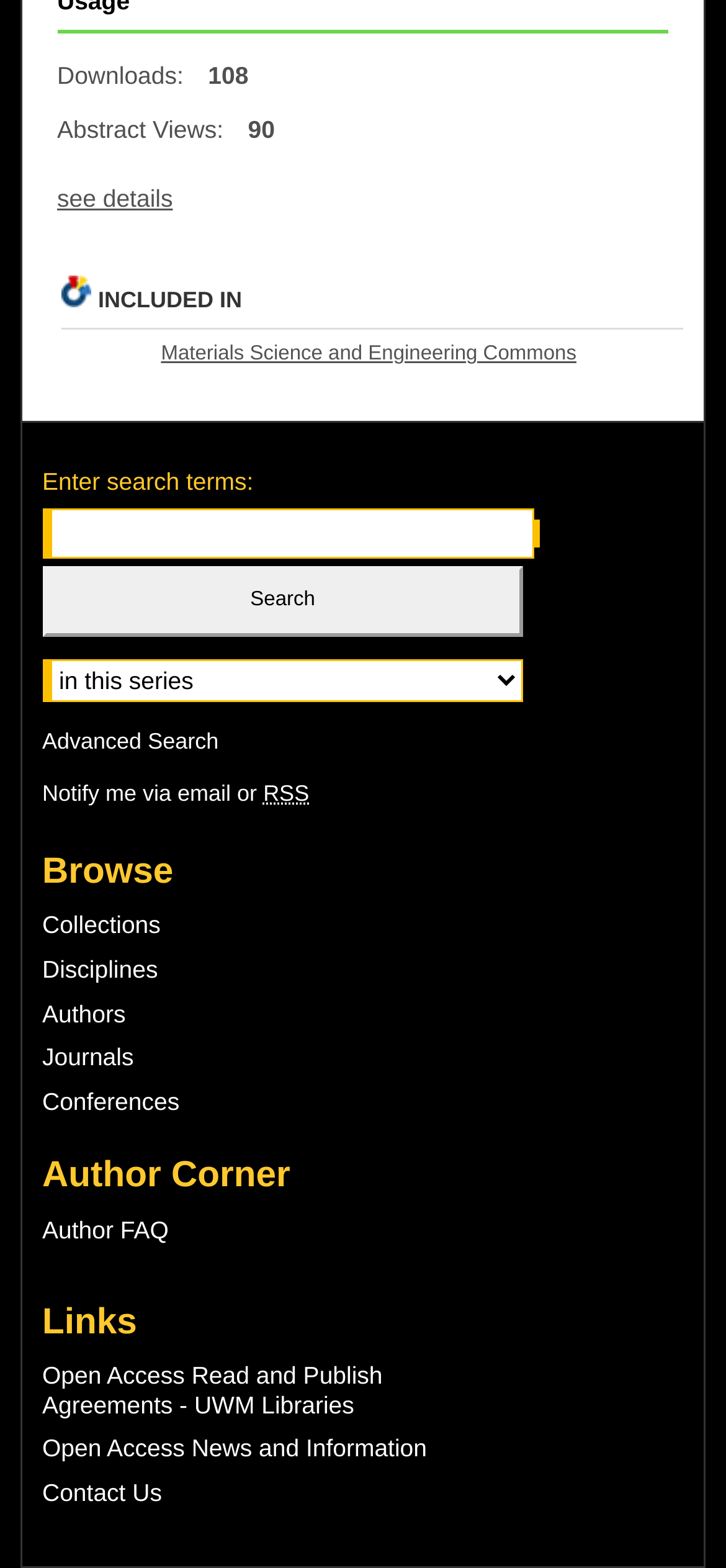What is the purpose of the 'Notify me via email or RSS' link?
We need a detailed and exhaustive answer to the question. Please elaborate.

The 'Notify me via email or RSS' link is likely used to receive notifications or updates via email or RSS feeds, as indicated by the 'Really Simple Syndication' text next to the link.